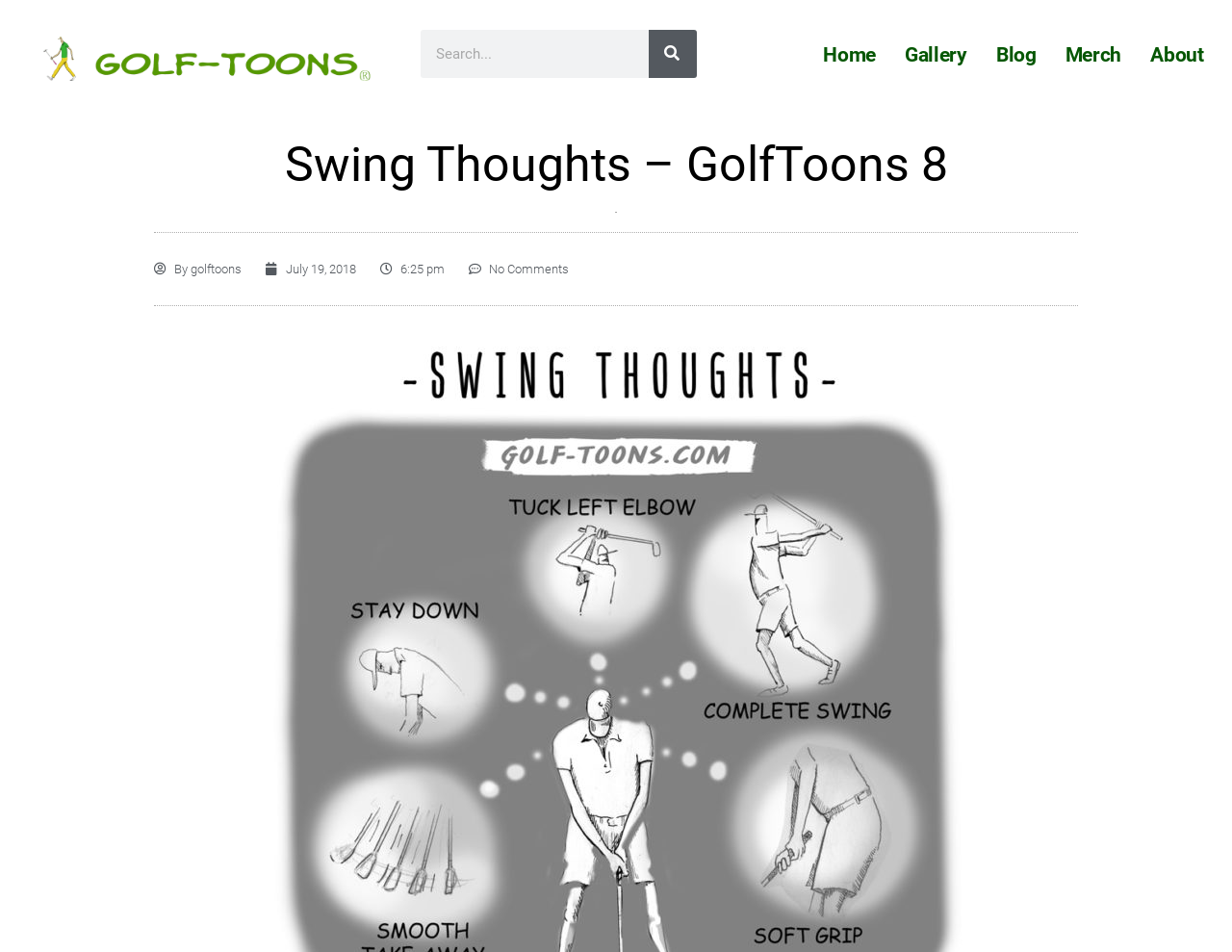Using the element description: "Gallery", determine the bounding box coordinates. The coordinates should be in the format [left, top, right, bottom], with values between 0 and 1.

[0.723, 0.01, 0.797, 0.105]